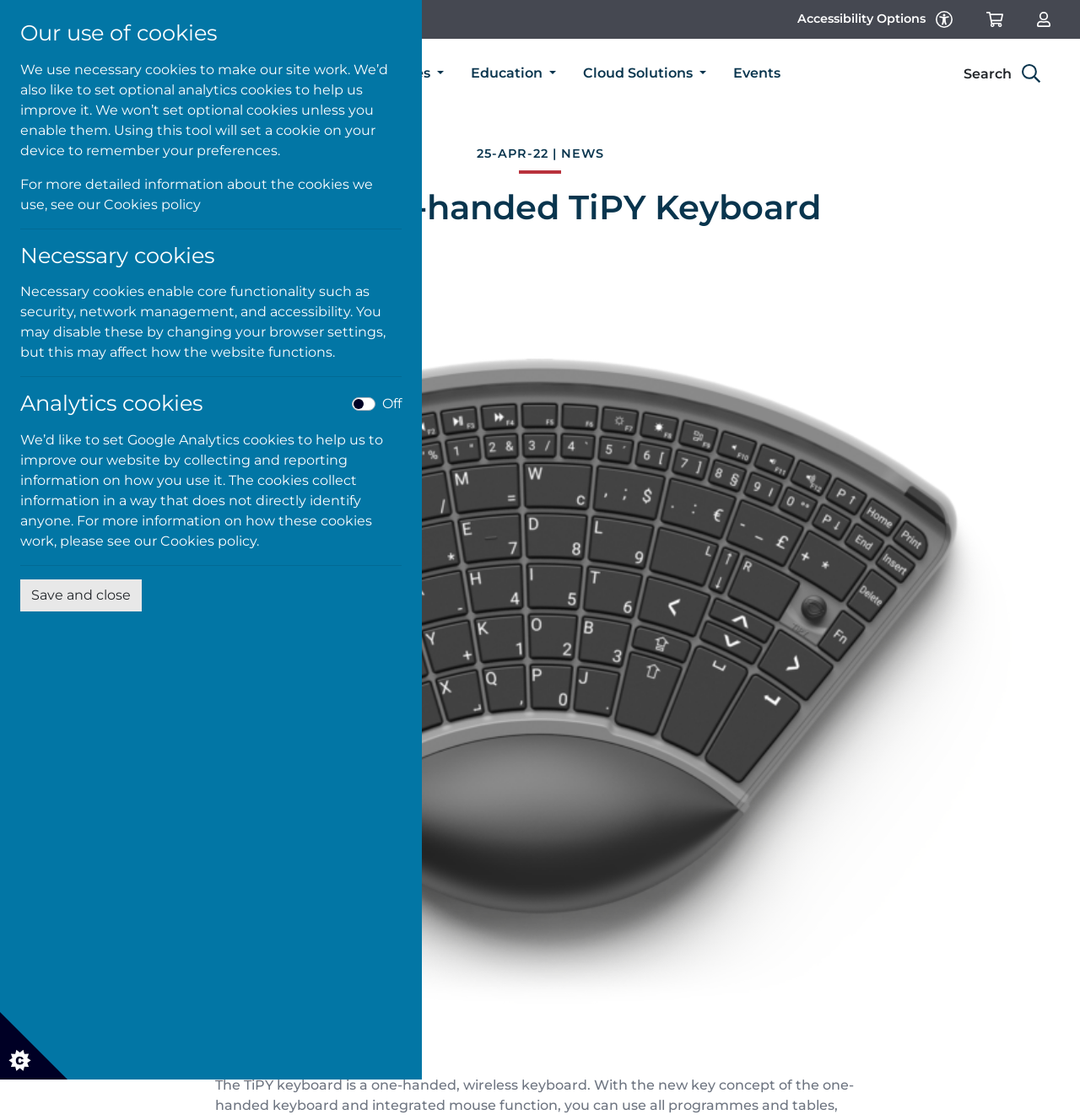How many buttons are in the cookie notice section?
Provide a one-word or short-phrase answer based on the image.

2